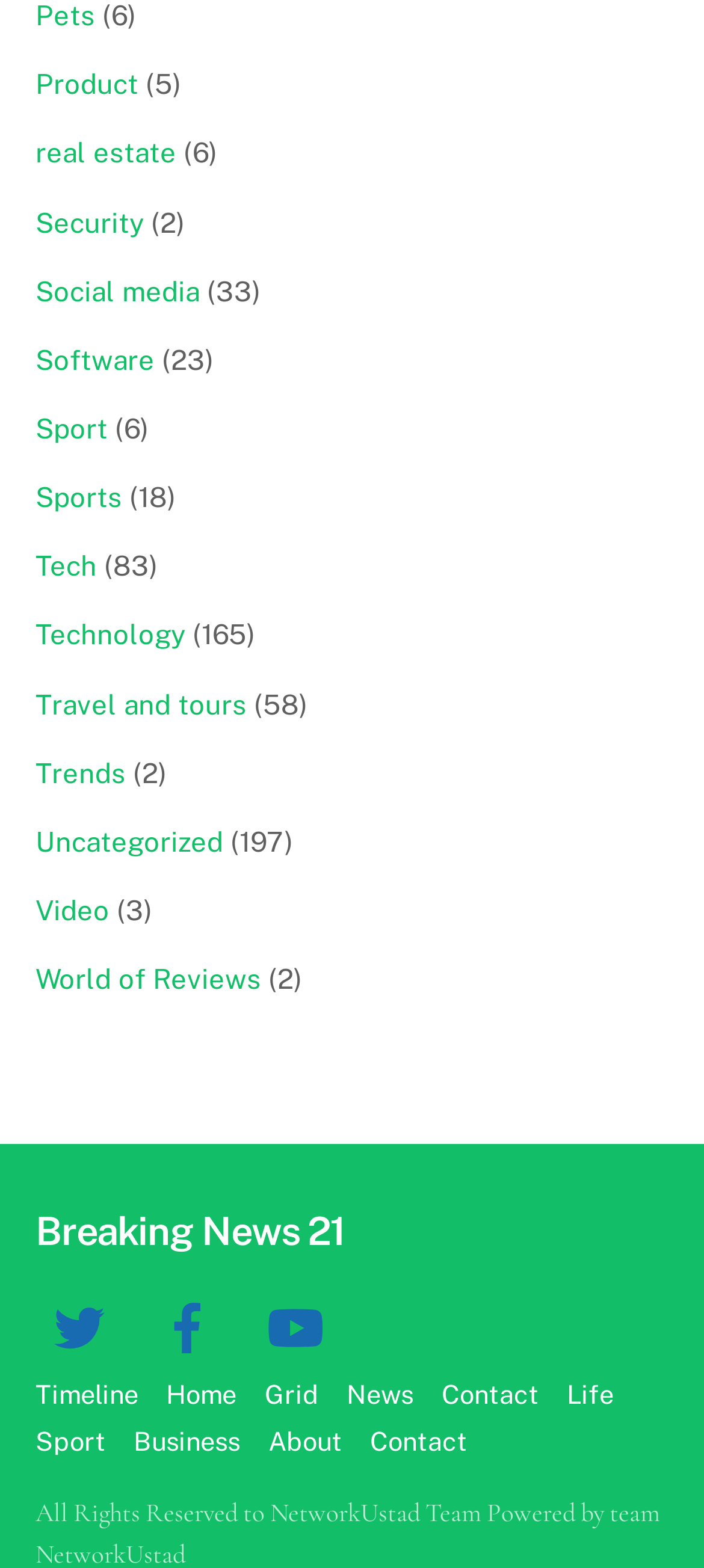Provide the bounding box coordinates of the UI element that matches the description: "Technology".

[0.05, 0.395, 0.263, 0.415]